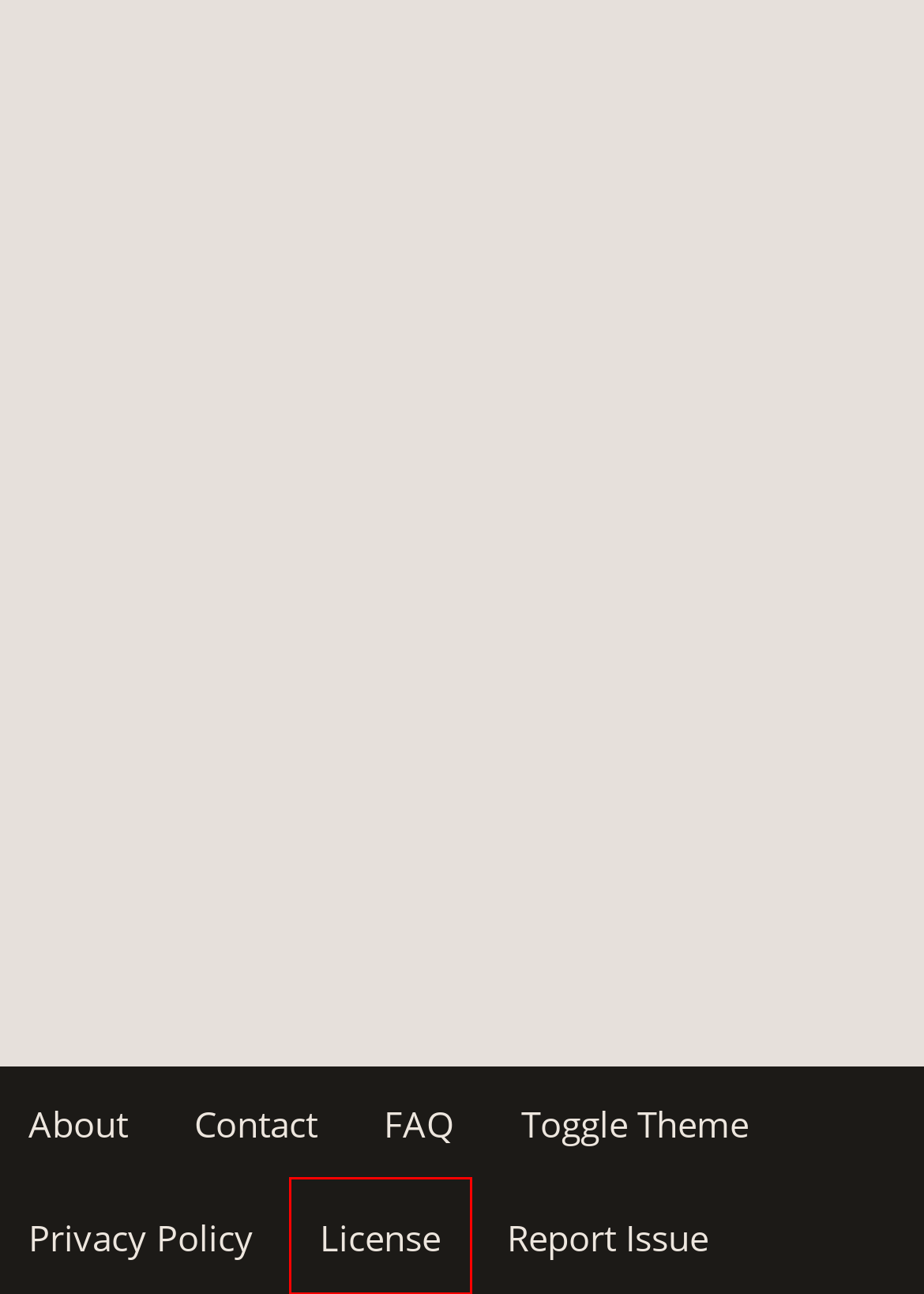Look at the screenshot of a webpage that includes a red bounding box around a UI element. Select the most appropriate webpage description that matches the page seen after clicking the highlighted element. Here are the candidates:
A. Conditions | Pathfinder 2e SRD
B. Equipment | Pathfinder 2e SRD
C. Encounter Mode | Pathfinder 2e SRD
D. Hostile | Pathfinder 2e SRD
E. Damage | Pathfinder 2e SRD
F. Dragonlash
G. License | Pathfinder 2e SRD
H. Quickened | Pathfinder 2e SRD

G